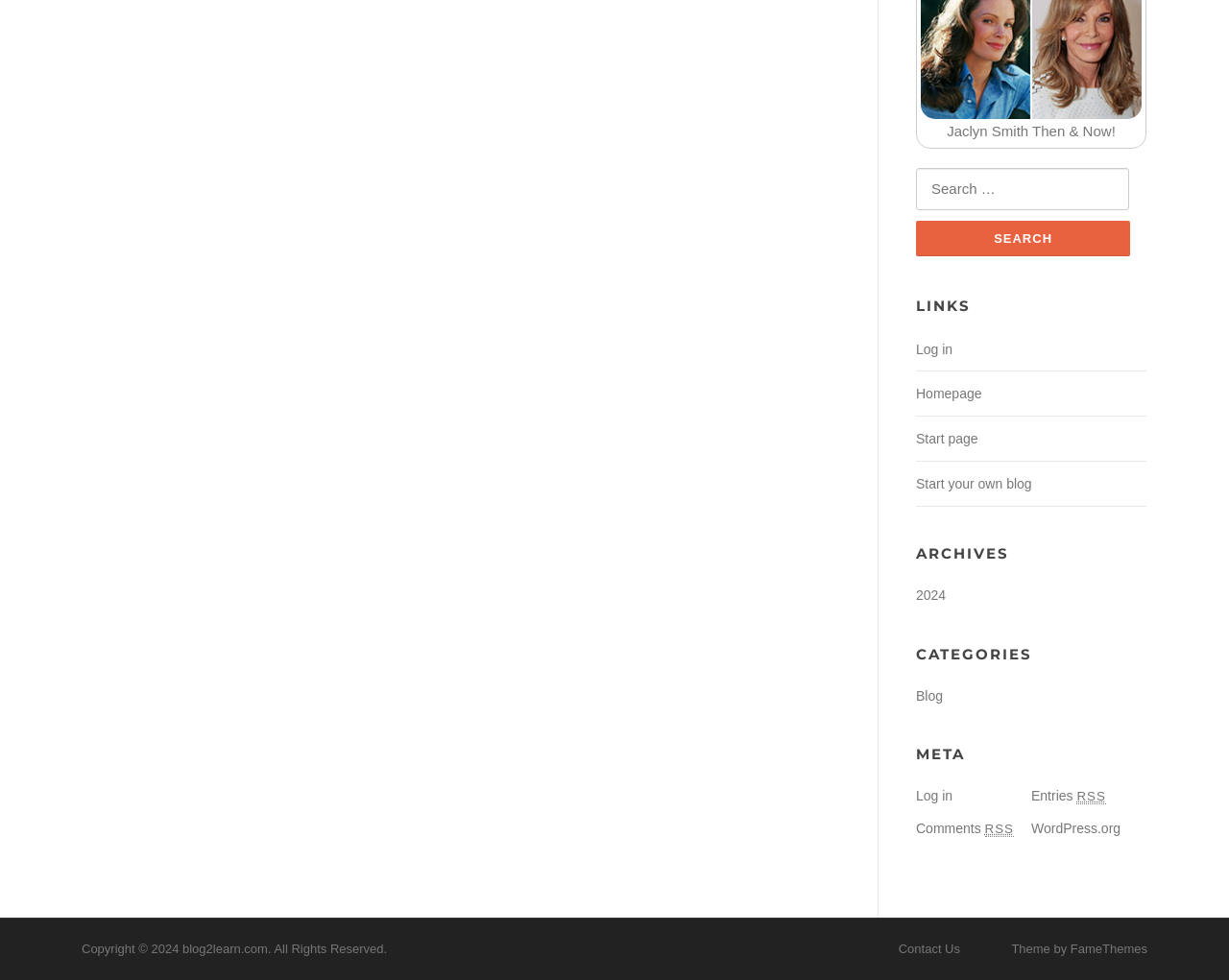Find the bounding box coordinates for the area that must be clicked to perform this action: "Search for something".

[0.745, 0.171, 0.933, 0.264]